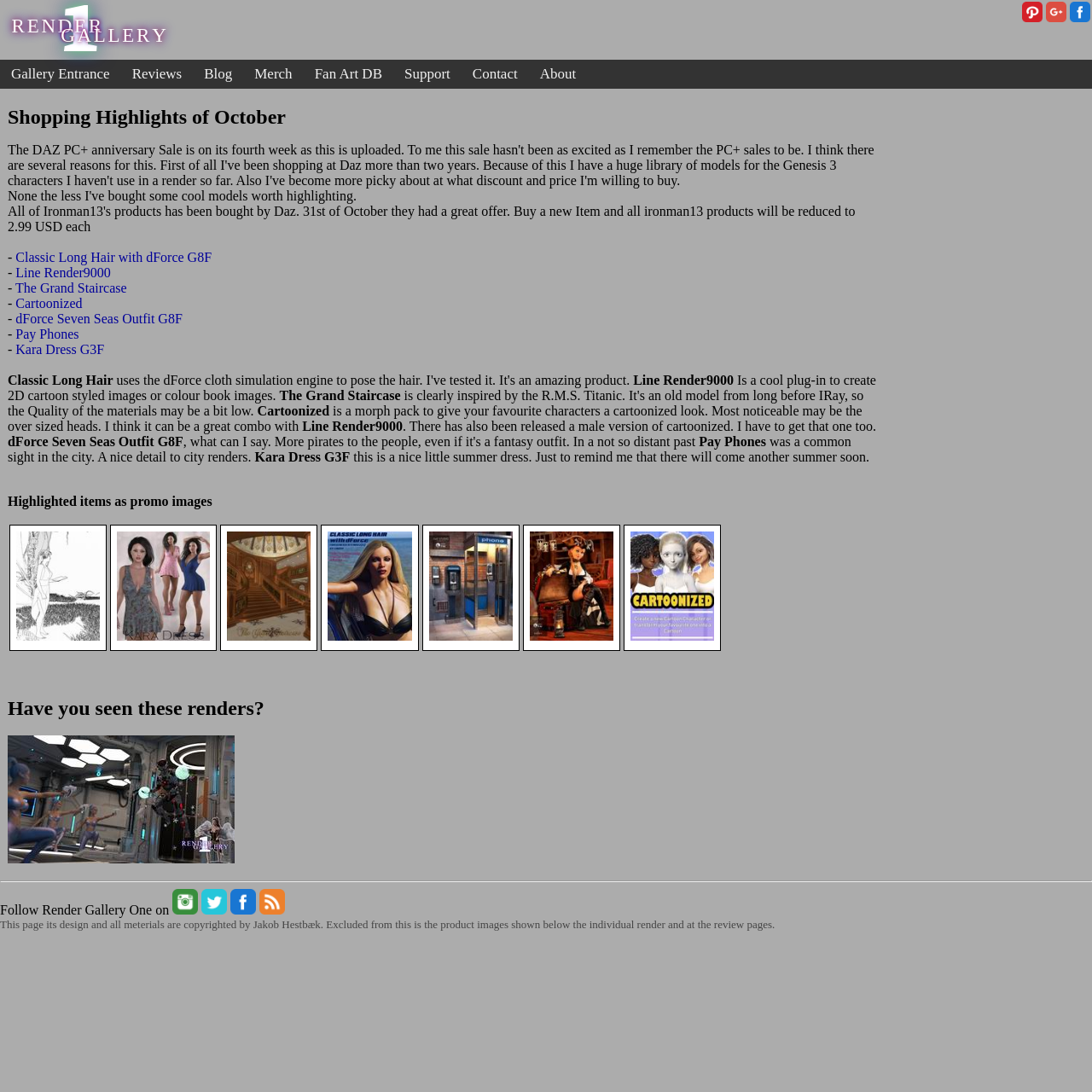Produce an extensive caption that describes everything on the webpage.

This webpage is a personal 3D art gallery, where the creator showcases their favorite 3D artworks. At the top, there is a title "Render Gallery One" in bold font, followed by a row of social media icons, including Facebook, Google+, and Pinterest.

Below the title, there is a navigation menu with links to different sections of the website, such as "Gallery Entrance", "Reviews", "Blog", "Merch", "Fan Art DB", "Support", "Contact", and "About".

The main content of the page is divided into two sections. The first section is a list of highlighted items, each with a brief description and a link to a more detailed page. The items are separated by horizontal lines and include "Classic Long Hair with dForce G8F", "Line Render9000", "The Grand Staircase", "Cartoonized", "dForce Seven Seas Outfit G8F", and "Pay Phones".

The second section is a grid of promotional images, each with a link to a corresponding page. The images are arranged in a 3x5 grid and include "LineRender9000", "Kara Dress G3F", "The Grand Staircase", "Classic Long Hair with dForce G8F", "Pay Phones", "dForce Seven Seas Outfit G8F", and "Cartoonized G8F".

Below the grid, there is a call-to-action section with a question "Have you seen these renders?" and a link to a page called "Something Sci-Fi". This is followed by a horizontal separator line and a section with links to the website's social media profiles, including Instagram, Twitter, Facebook, and RSS.

At the very bottom of the page, there is a copyright notice stating that the page's design and materials are copyrighted by Jakob Hestbæk, with the exception of product images shown on individual render and review pages.